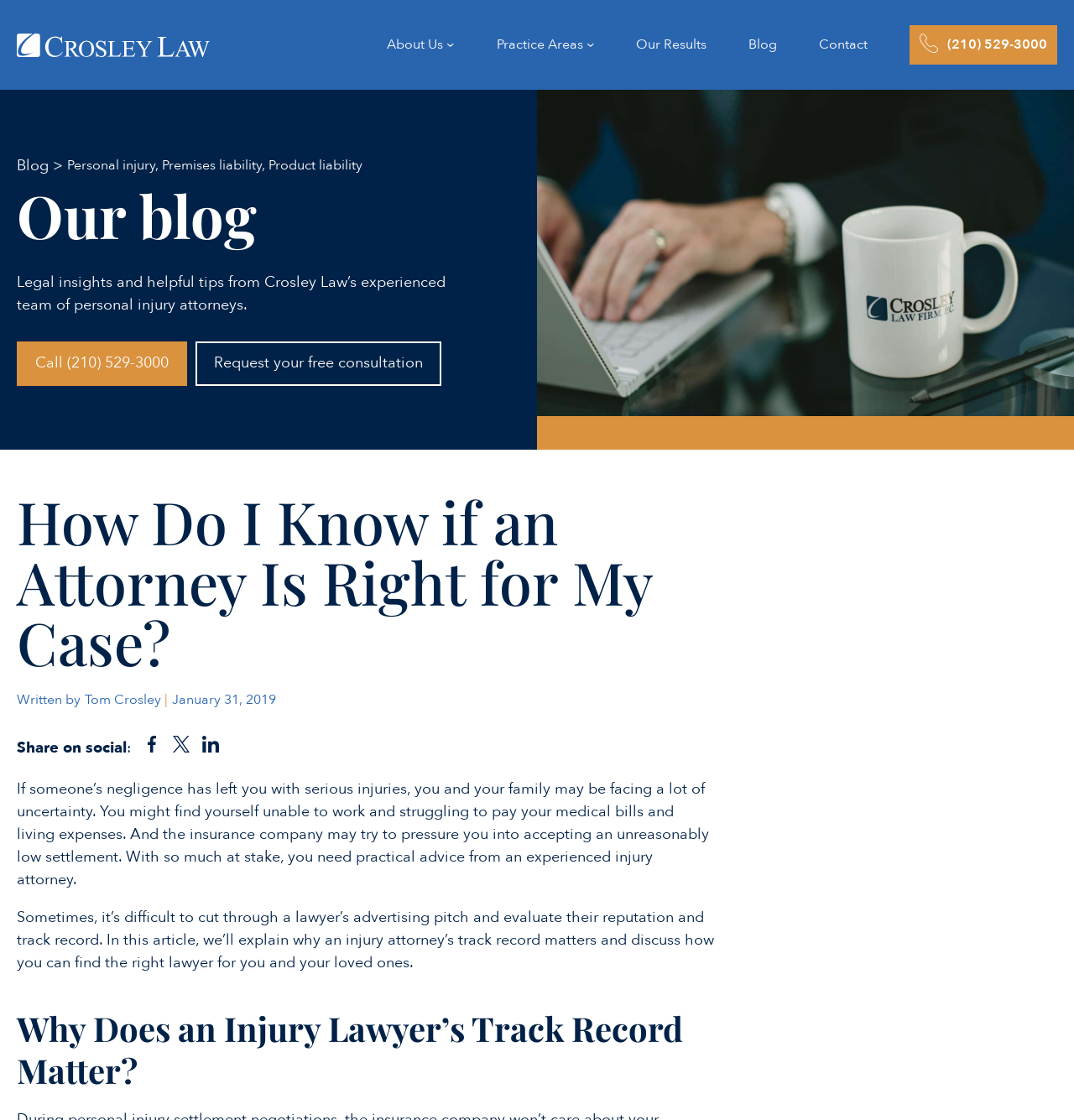Could you find the bounding box coordinates of the clickable area to complete this instruction: "Call (210) 529-3000"?

[0.847, 0.022, 0.984, 0.058]